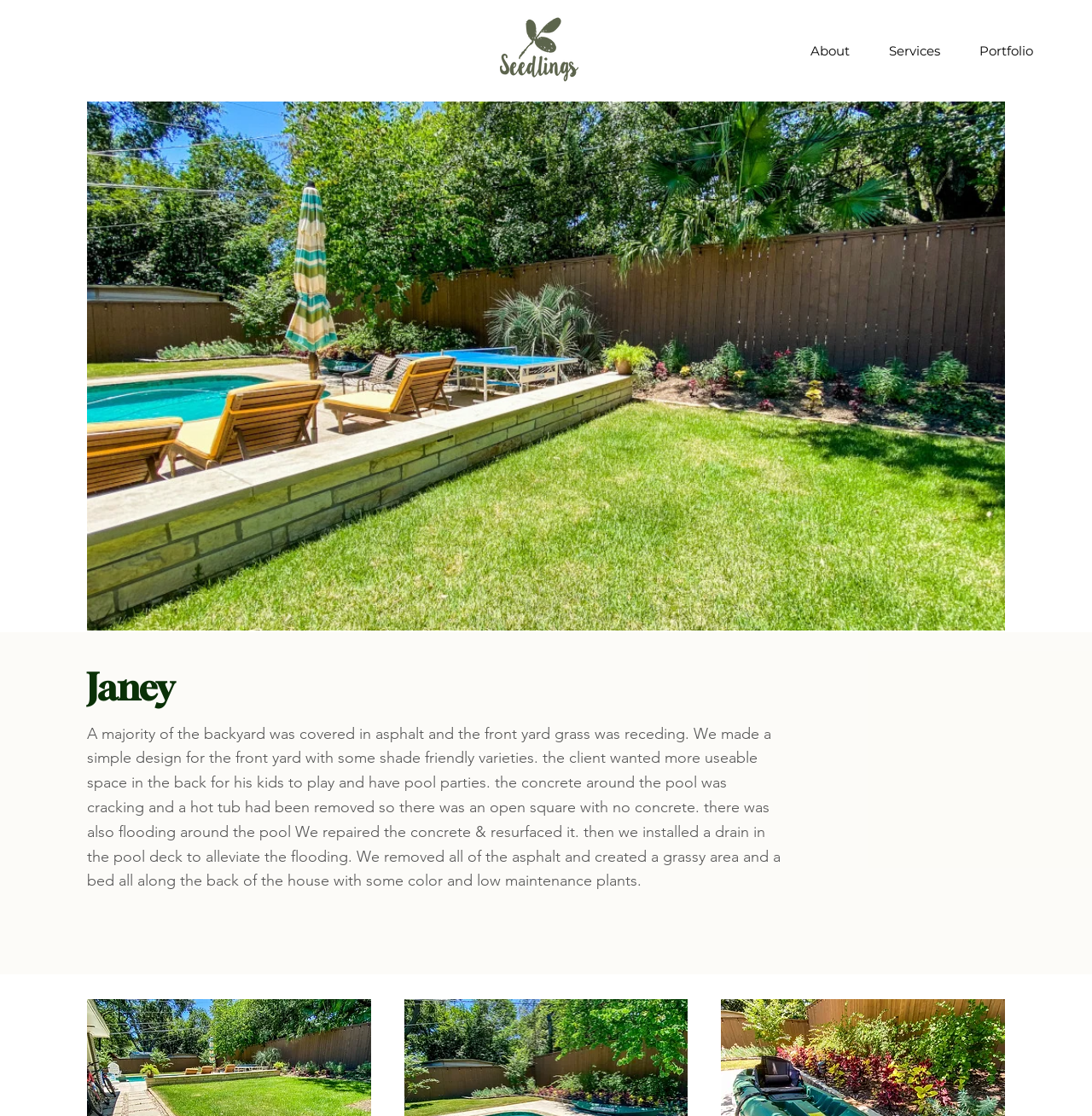Provide the bounding box coordinates, formatted as (top-left x, top-left y, bottom-right x, bottom-right y), with all values being floating point numbers between 0 and 1. Identify the bounding box of the UI element that matches the description: About

[0.727, 0.03, 0.793, 0.061]